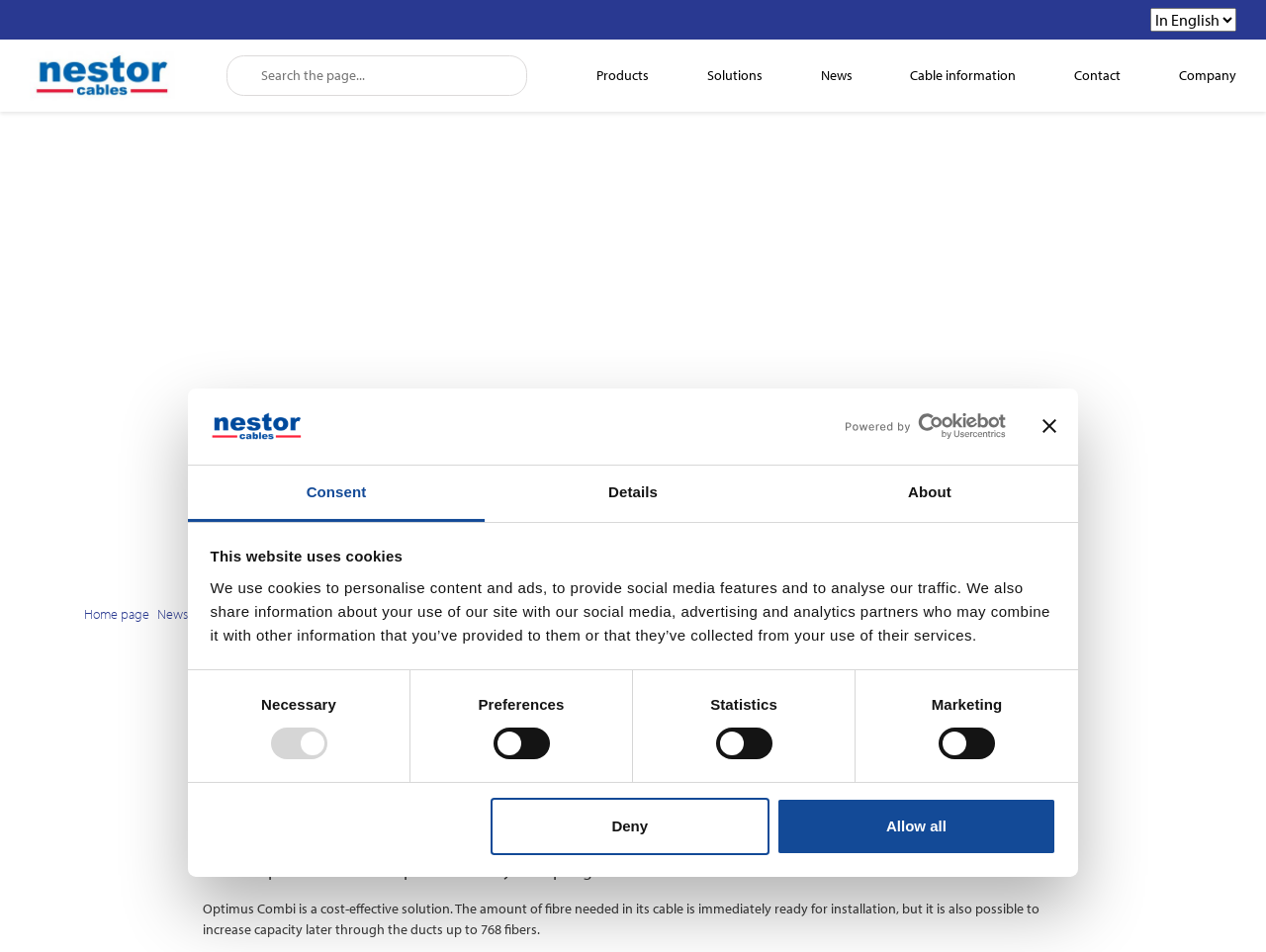Describe the entire webpage, focusing on both content and design.

This webpage appears to be a blog post from Nestor Cables, a company that specializes in fibre optic cable solutions. At the top of the page, there is a dialog box informing users that the website uses cookies, with a logo and a close button. Below this, there is a tab list with three tabs: Consent, Details, and About. The Consent tab is selected by default, and it contains a section for consent selection with four checkboxes: Necessary, Preferences, Statistics, and Marketing. There are also two buttons, Deny and Allow all, at the bottom of this section.

To the right of the consent section, there is a search bar with a search button. Above the search bar, there is a main logo and a navigation menu with links to various sections of the website, including Products, Solutions, News, Cable information, Contact, and Company.

The main content of the page is a blog post titled "Our new Optimus Combi combines fibre optic cable and microducts into one product." The post is dated February 17, 2021, and it describes a new product that will be arriving in the Nestor Optimus microduct product family this spring. The product combines a fibre optic cable with two microducts, making it a cost-effective solution for fibre installation.

There are several links within the blog post, including links to the FZ4RMU Flex 3,5 kN direct buried cable and two microducts. The post also mentions that the Optimus Combi is a cost-effective solution that allows for immediate fibre installation and future capacity increases up to 768 fibers.

At the top of the page, there is a heading that reads "Nestor Cables blog," and below this, there is a brief description of the blog, which publishes articles on fibre optic cable solutions, new product releases, and company news. There are also links to the home page, news, and blog sections of the website.